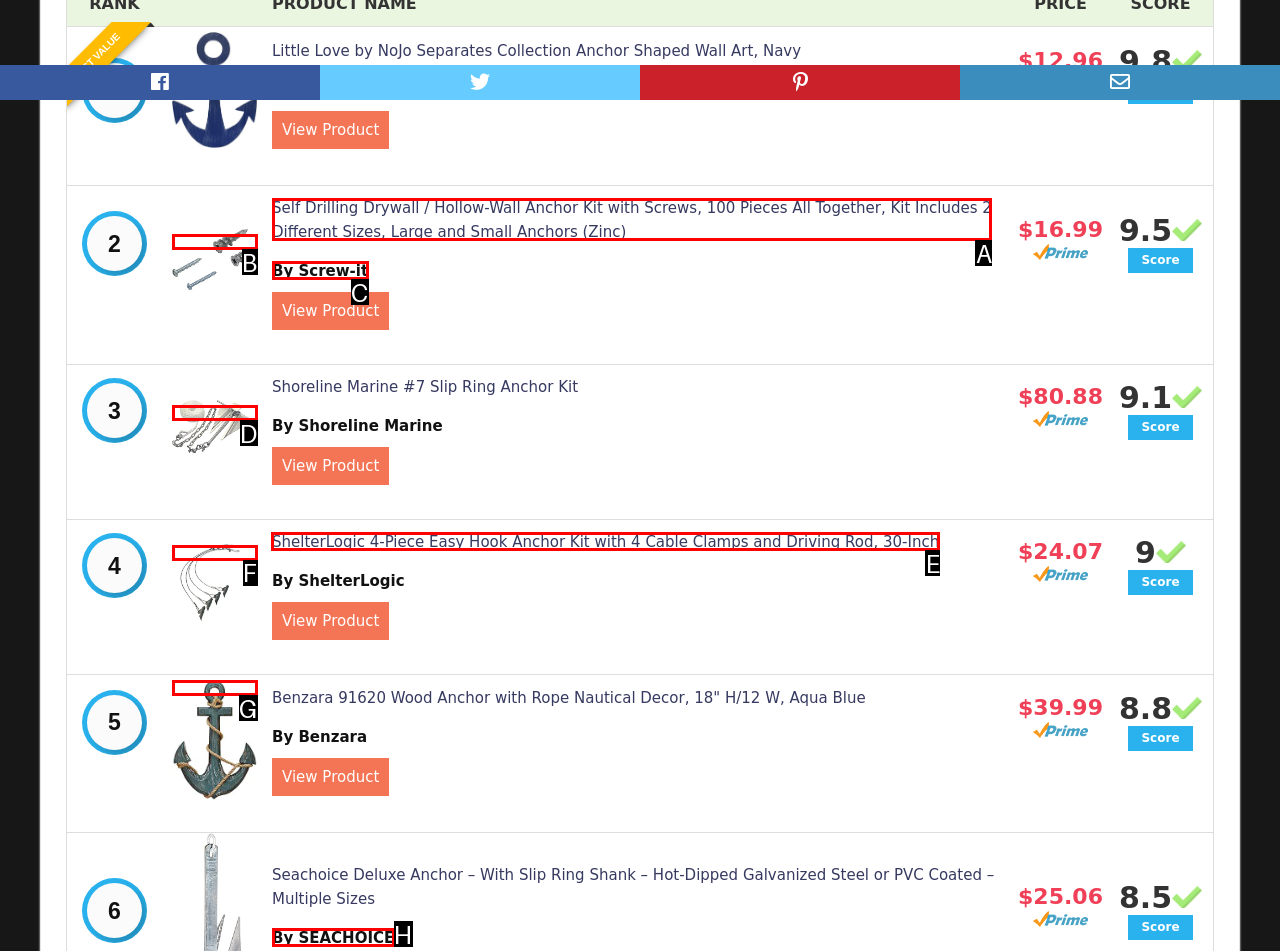Select the HTML element to finish the task: View product details of ShelterLogic 4-Piece Easy Hook Anchor Kit with 4 Cable Clamps and Driving Rod, 30-Inch Reply with the letter of the correct option.

E